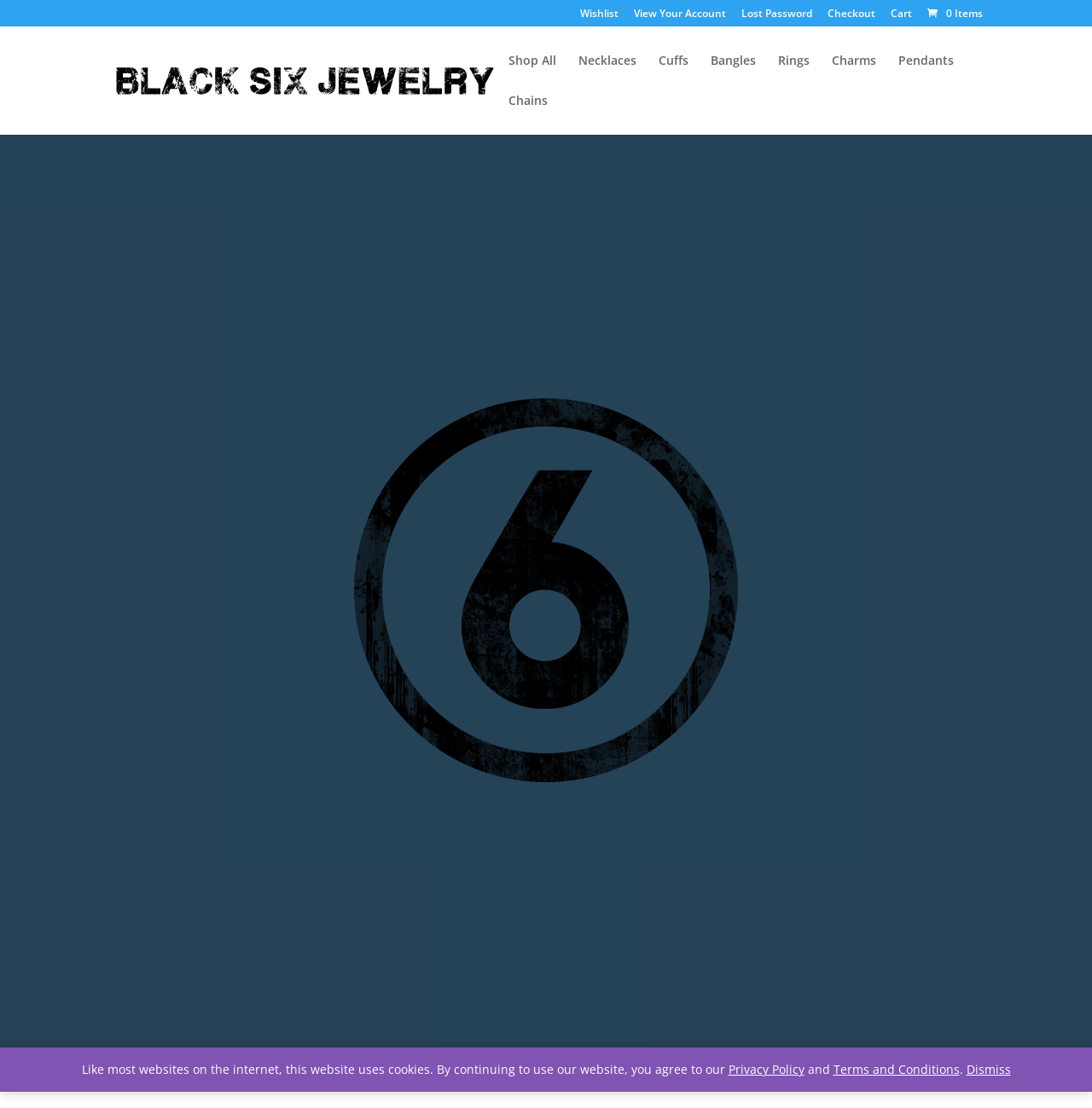Determine the bounding box coordinates of the section to be clicked to follow the instruction: "Go to shop all". The coordinates should be given as four float numbers between 0 and 1, formatted as [left, top, right, bottom].

[0.466, 0.049, 0.509, 0.085]